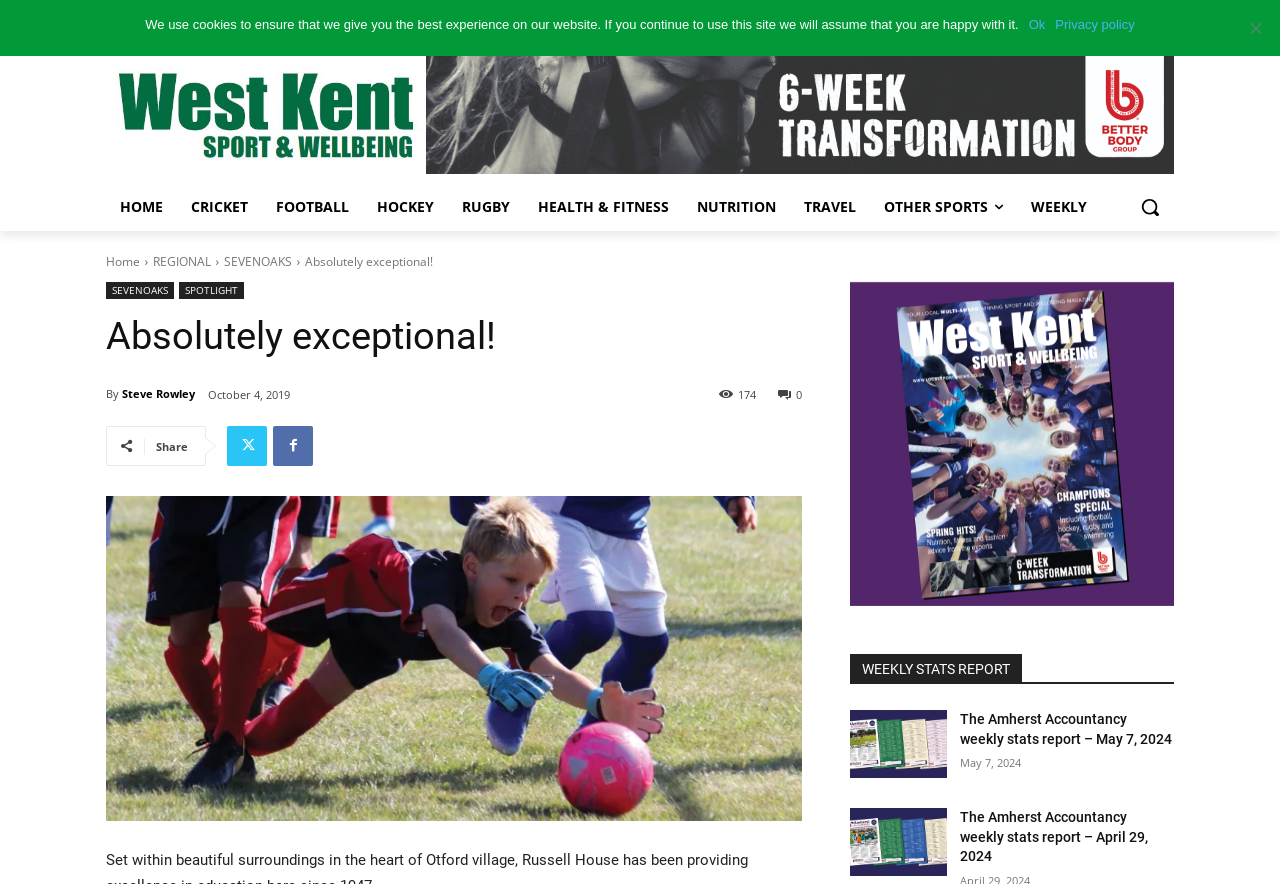Please determine the bounding box coordinates of the area that needs to be clicked to complete this task: 'Click on the 'CRICKET' link'. The coordinates must be four float numbers between 0 and 1, formatted as [left, top, right, bottom].

[0.138, 0.207, 0.205, 0.261]